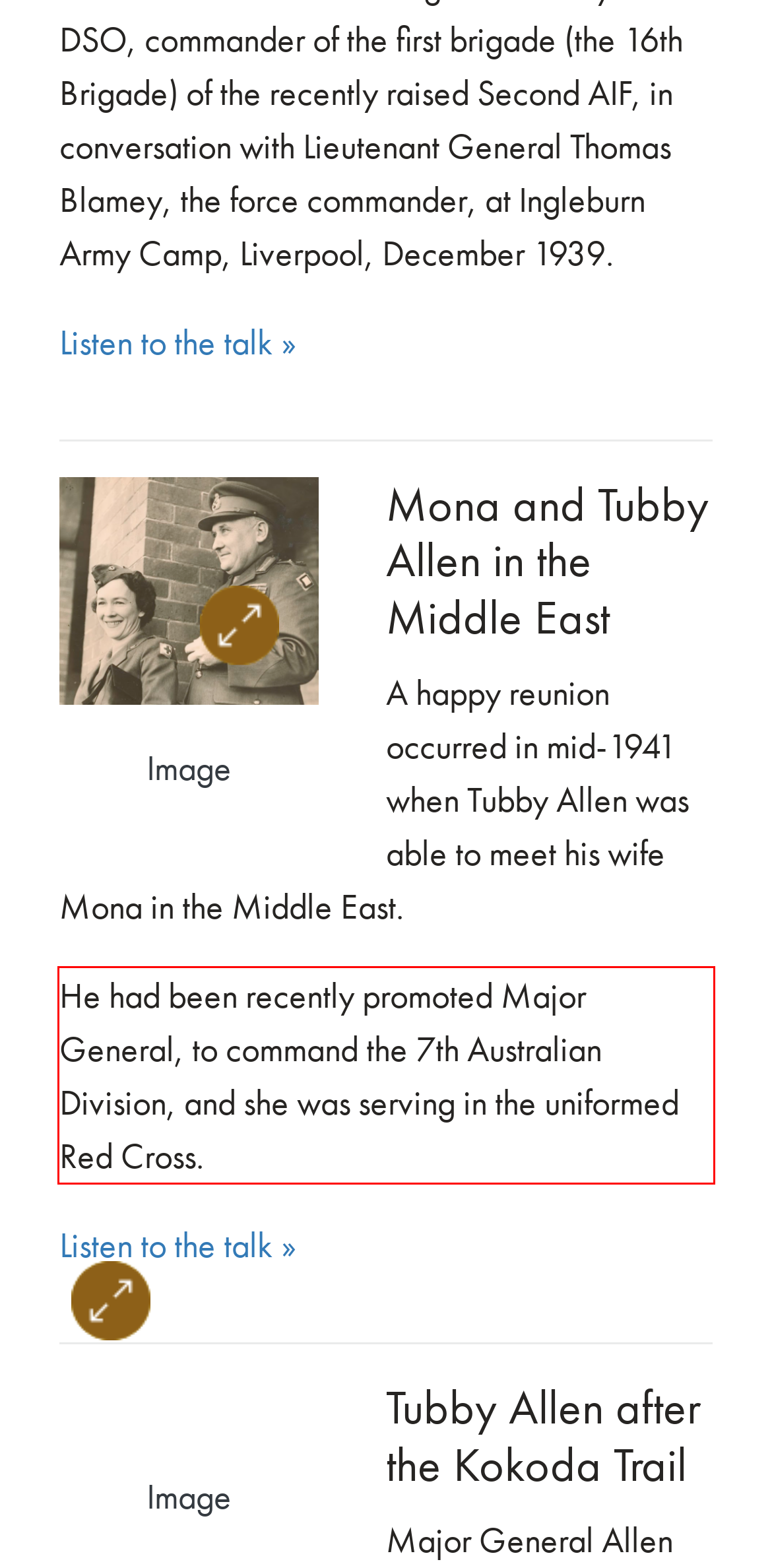Locate the red bounding box in the provided webpage screenshot and use OCR to determine the text content inside it.

He had been recently promoted Major General, to command the 7th Australian Division, and she was serving in the uniformed Red Cross.